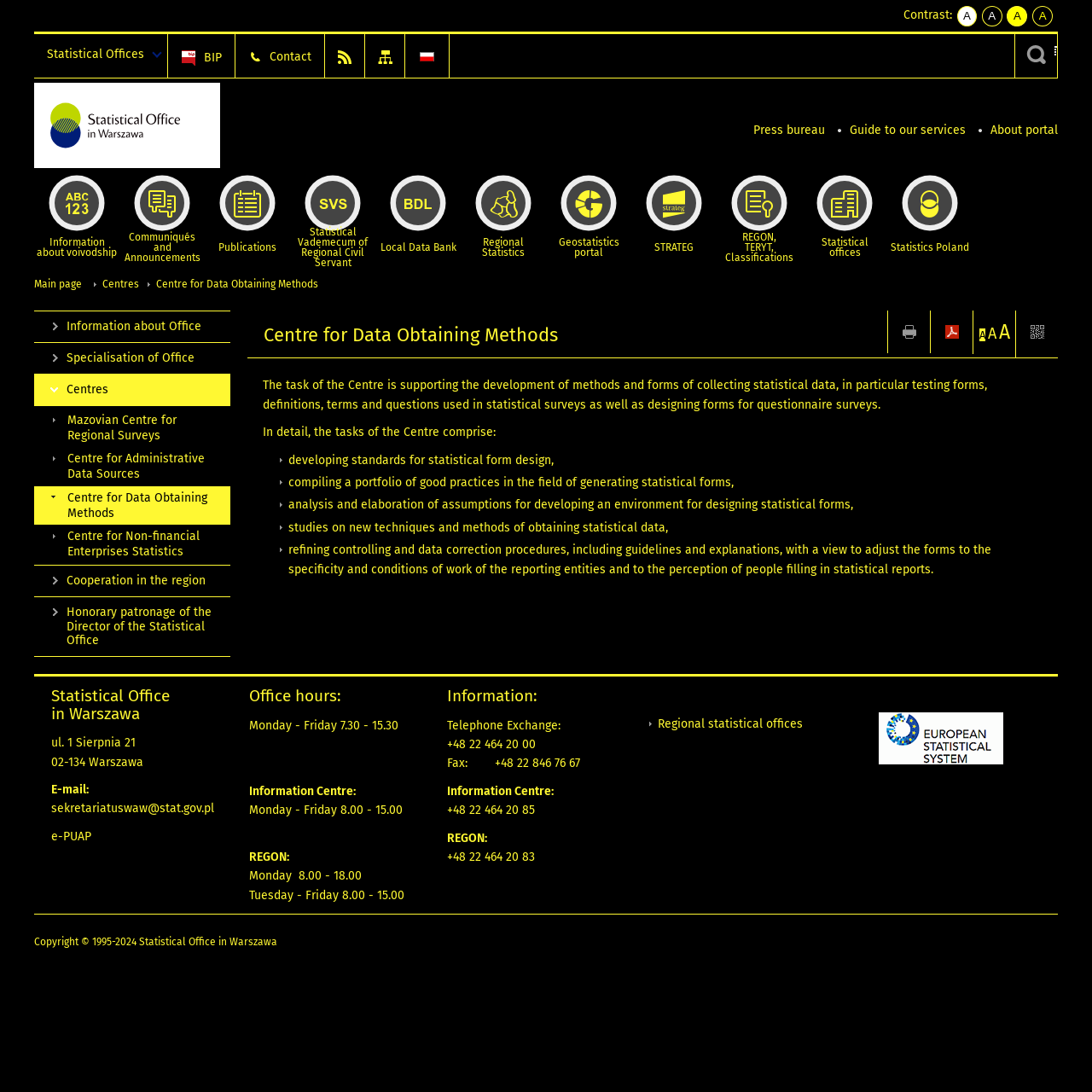Locate the bounding box coordinates of the clickable part needed for the task: "View QR Code".

[0.93, 0.285, 0.969, 0.328]